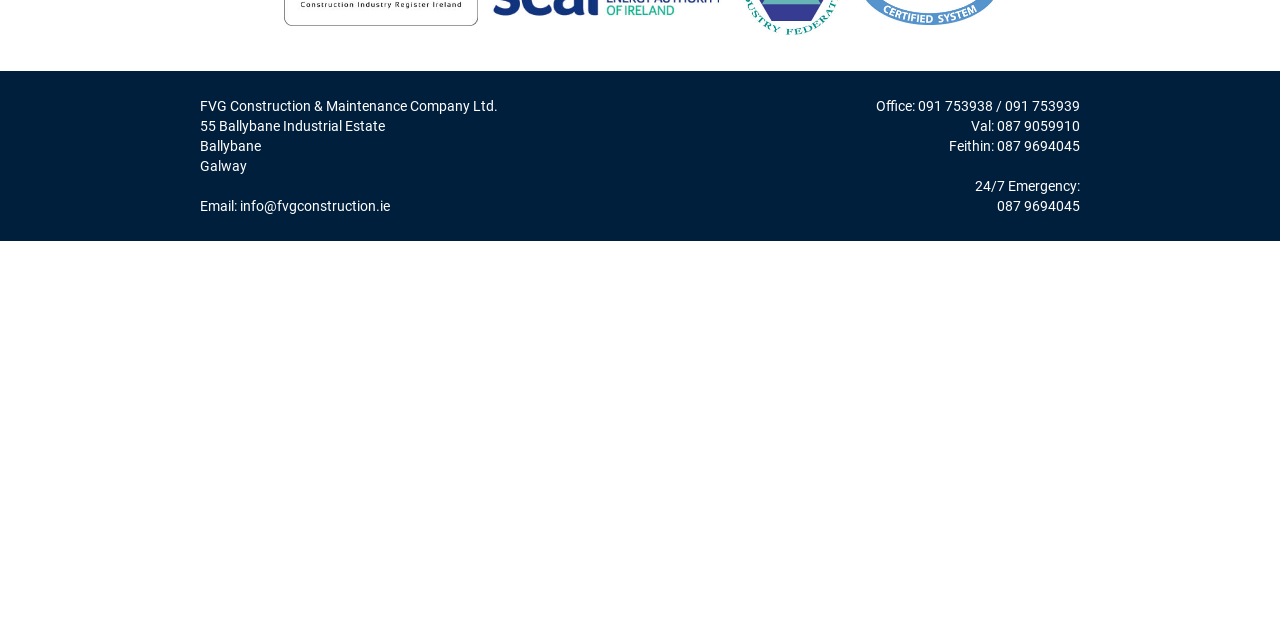Please determine the bounding box coordinates for the element with the description: "087 9694045".

[0.779, 0.216, 0.844, 0.241]